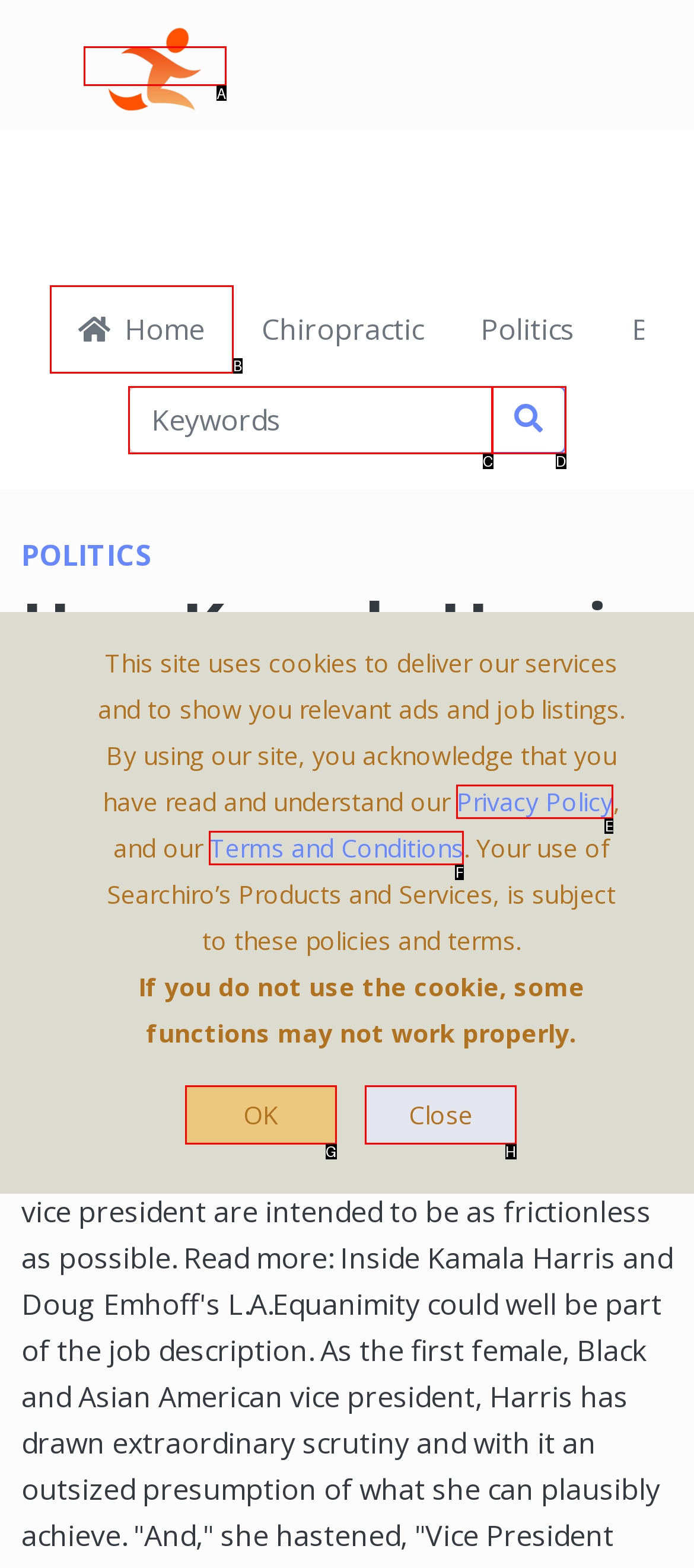Choose the HTML element that should be clicked to accomplish the task: go to home page. Answer with the letter of the chosen option.

B